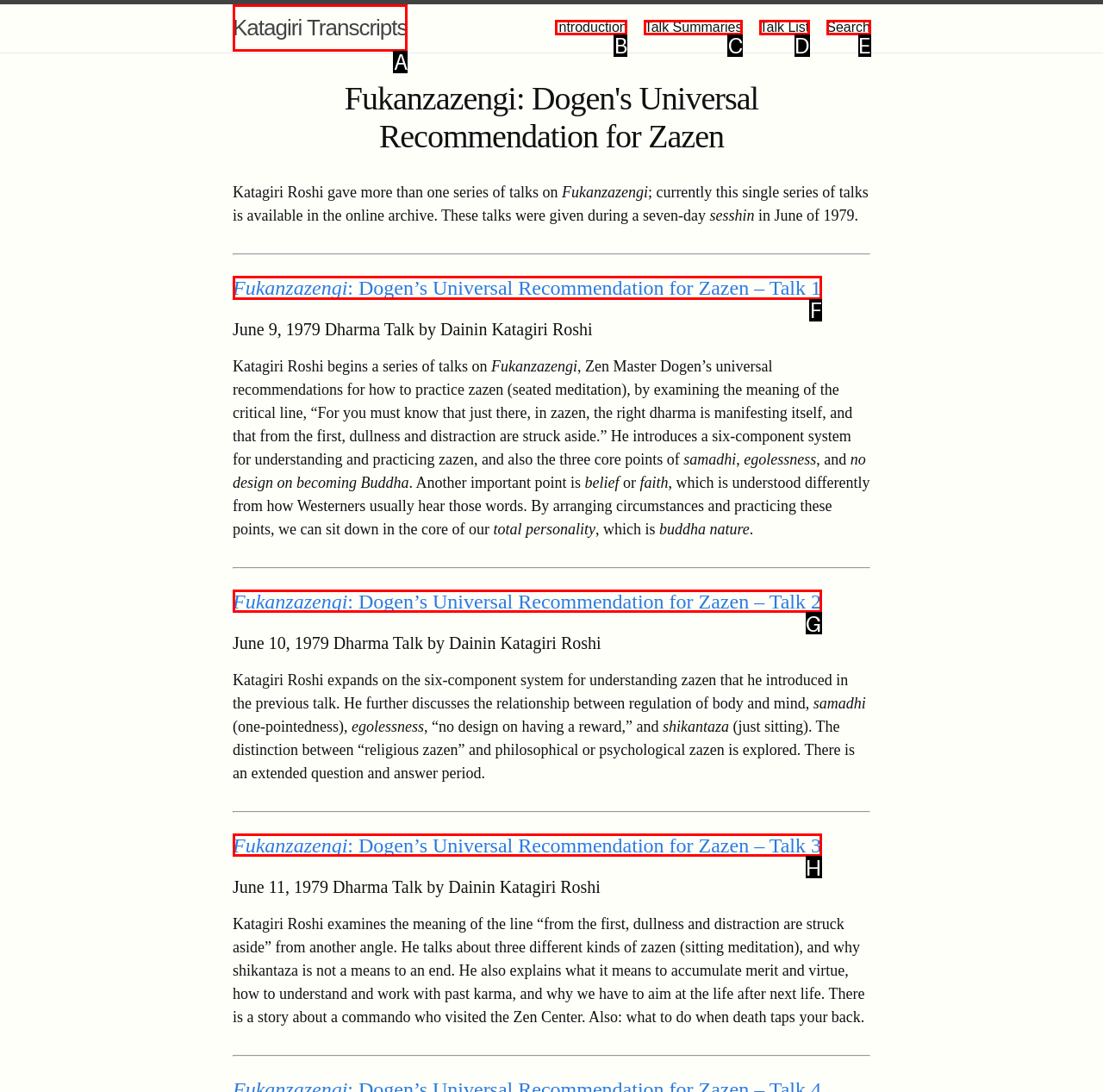Which HTML element should be clicked to perform the following task: Go to Home page
Reply with the letter of the appropriate option.

None